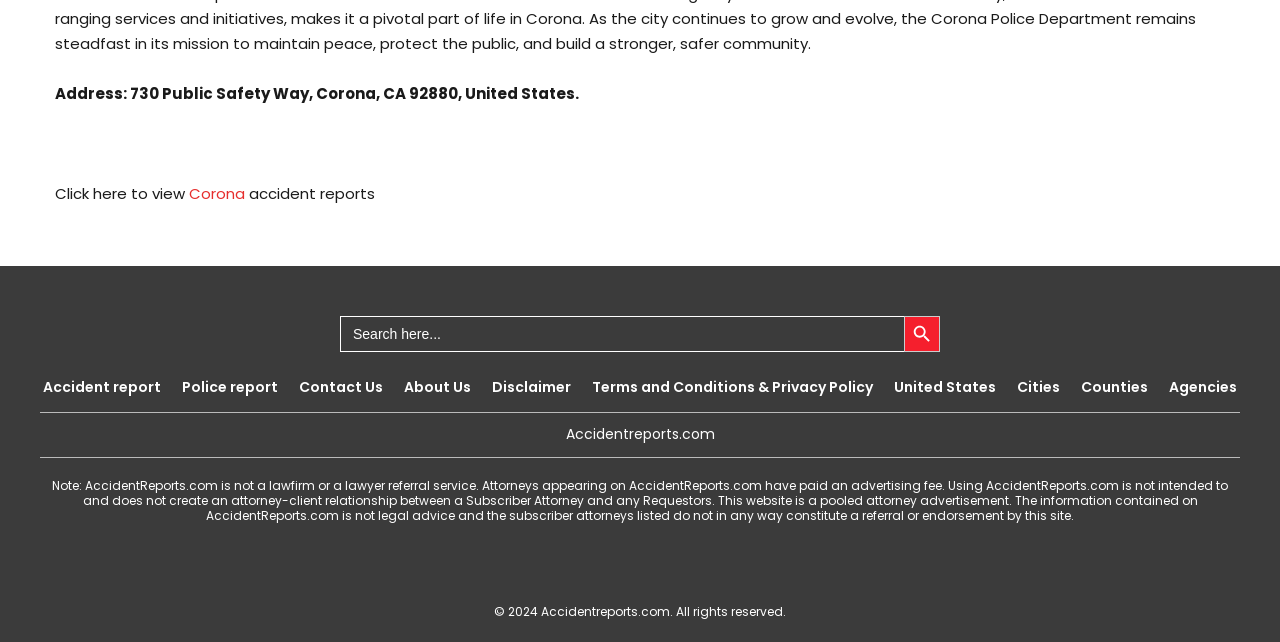Find and specify the bounding box coordinates that correspond to the clickable region for the instruction: "Search for accident reports".

[0.266, 0.492, 0.734, 0.586]